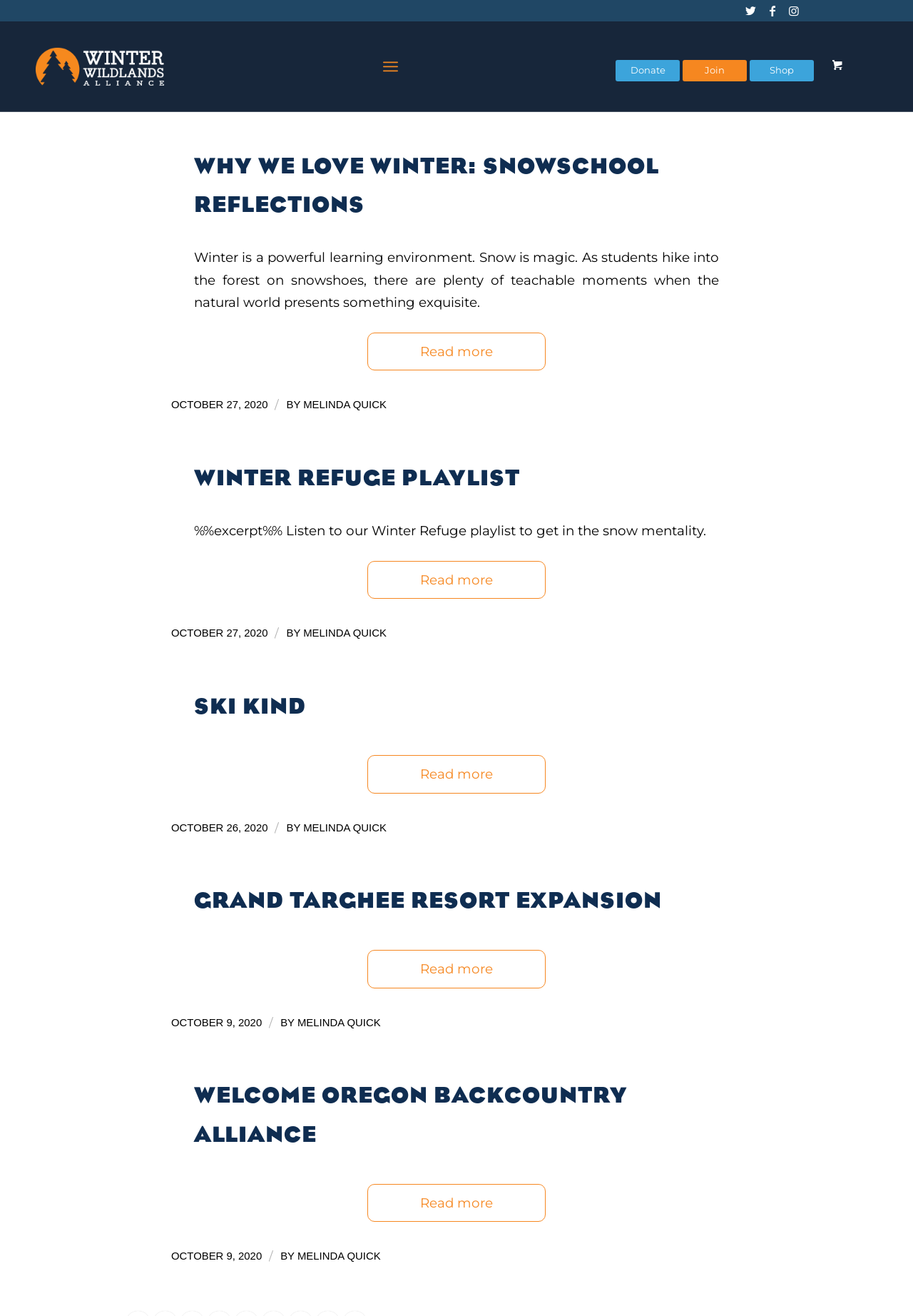Pinpoint the bounding box coordinates of the area that should be clicked to complete the following instruction: "Read more about WELCOME OREGON BACKCOUNTRY ALLIANCE". The coordinates must be given as four float numbers between 0 and 1, i.e., [left, top, right, bottom].

[0.402, 0.899, 0.598, 0.928]